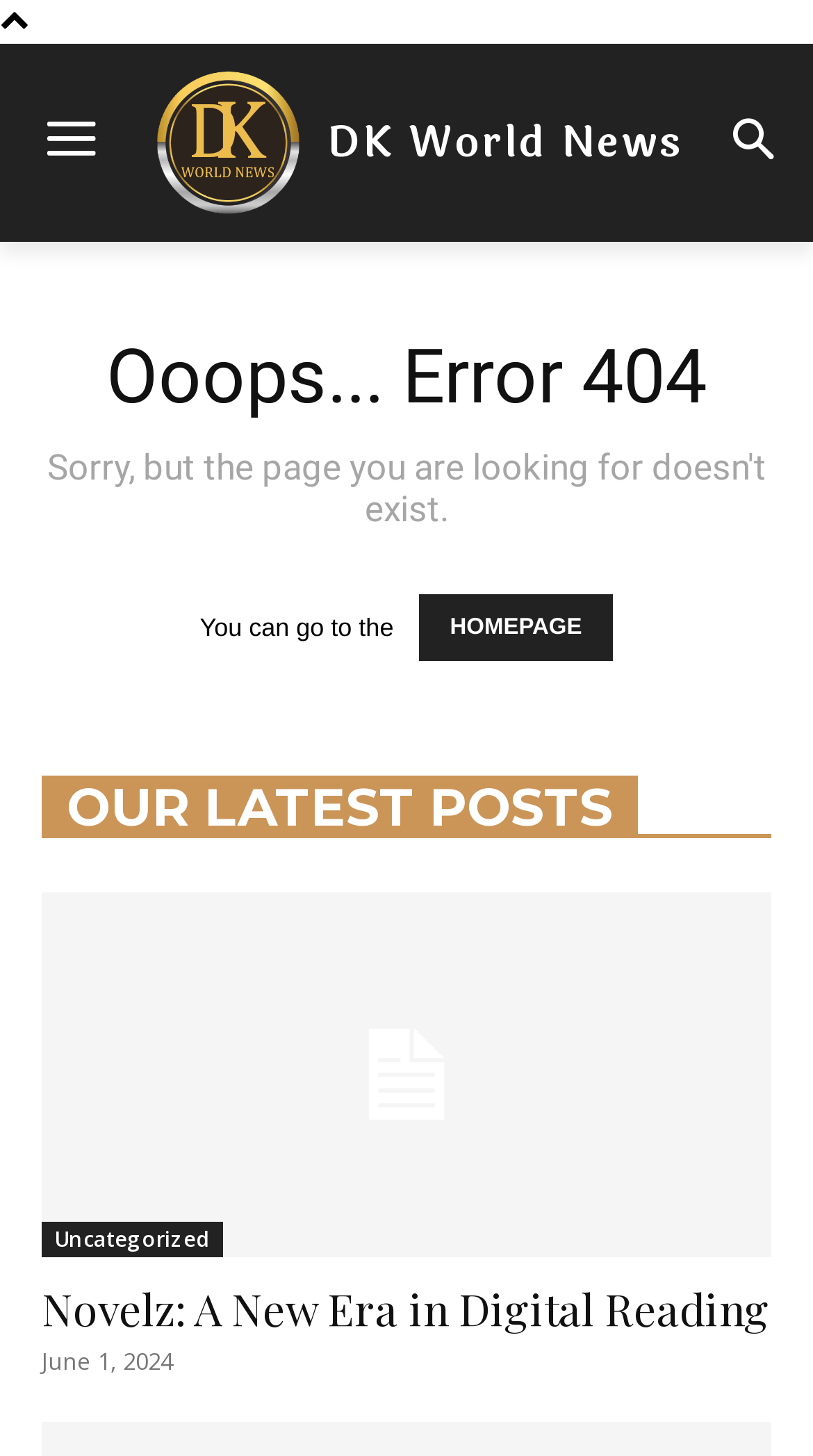What is the error code on this page?
Based on the image, answer the question with as much detail as possible.

I determined the error code by looking at the heading 'Ooops... Error 404' which explicitly states the error code.